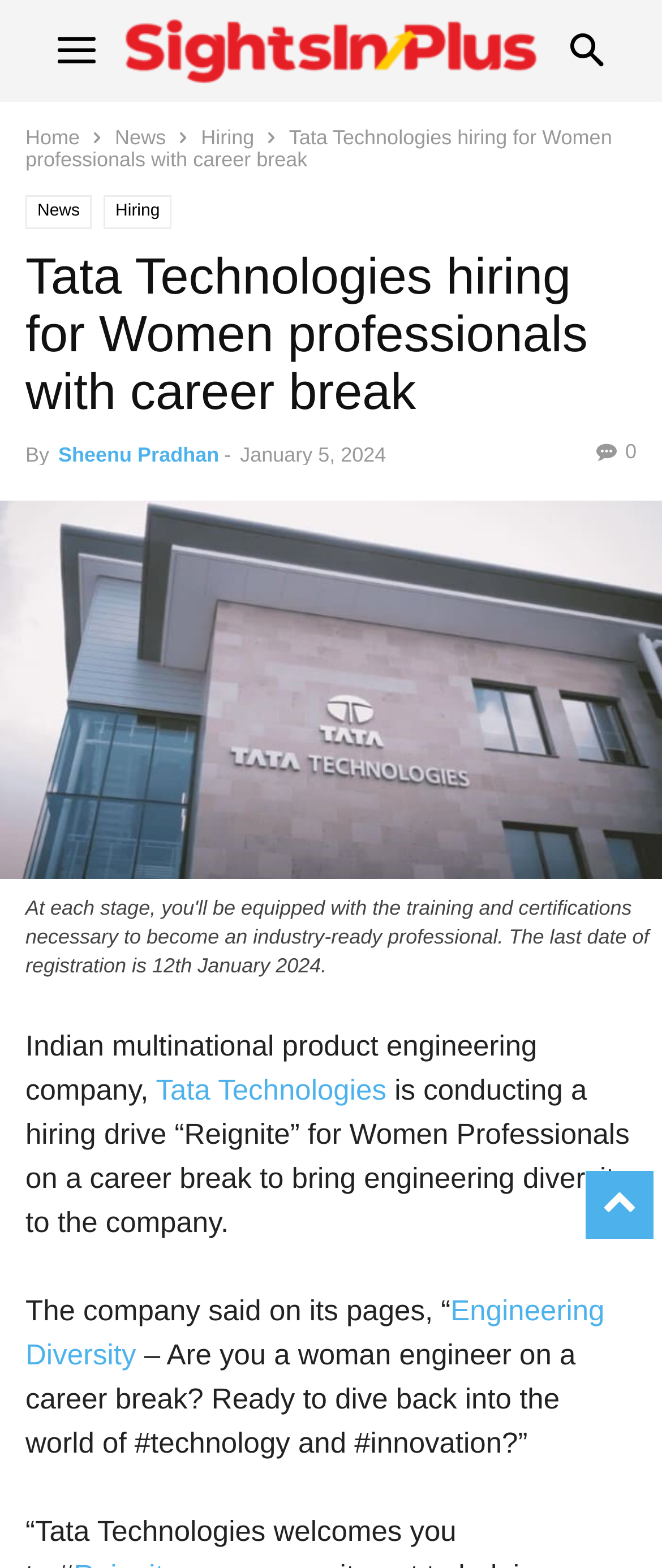What is the company mentioned in the webpage?
Refer to the image and provide a detailed answer to the question.

The company is mentioned in the webpage content, specifically in the section where it says 'Indian multinational product engineering company, Tata Technologies...'.